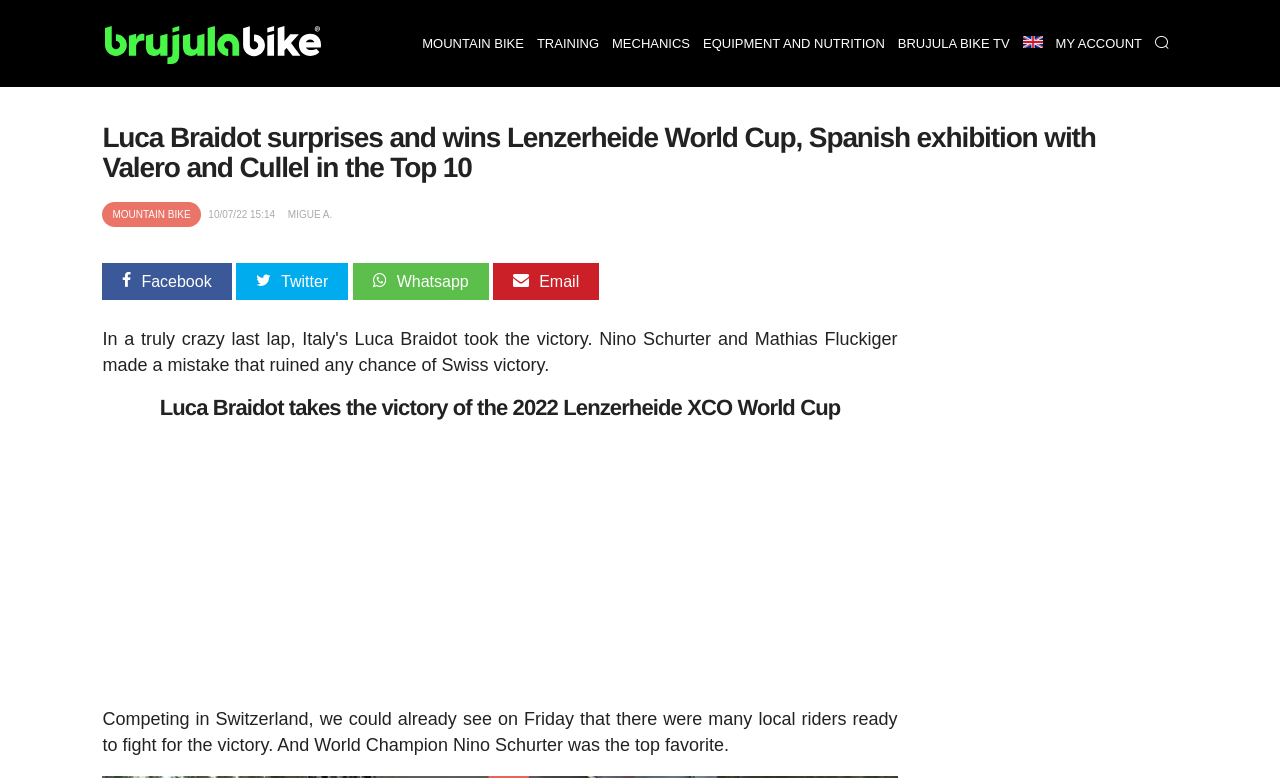What are the main categories on the website?
Based on the visual content, answer with a single word or a brief phrase.

Mountain Bike, Training, Mechanics, etc.